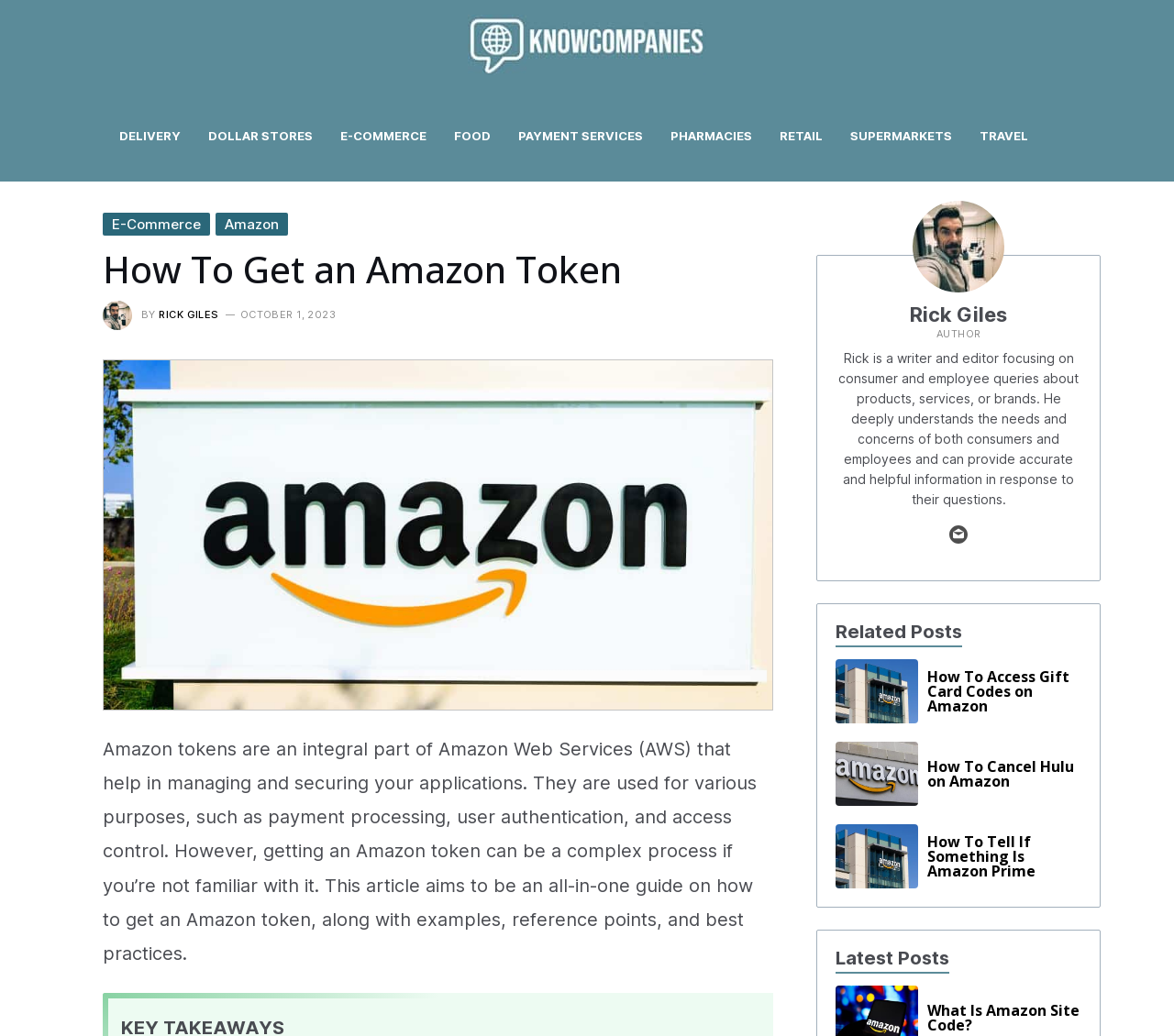Who is the author of the article?
Please provide a comprehensive and detailed answer to the question.

The author of the article is Rick Giles, who is a writer and editor focusing on consumer and employee queries about products, services, or brands. His profile is located at the bottom right corner of the webpage.